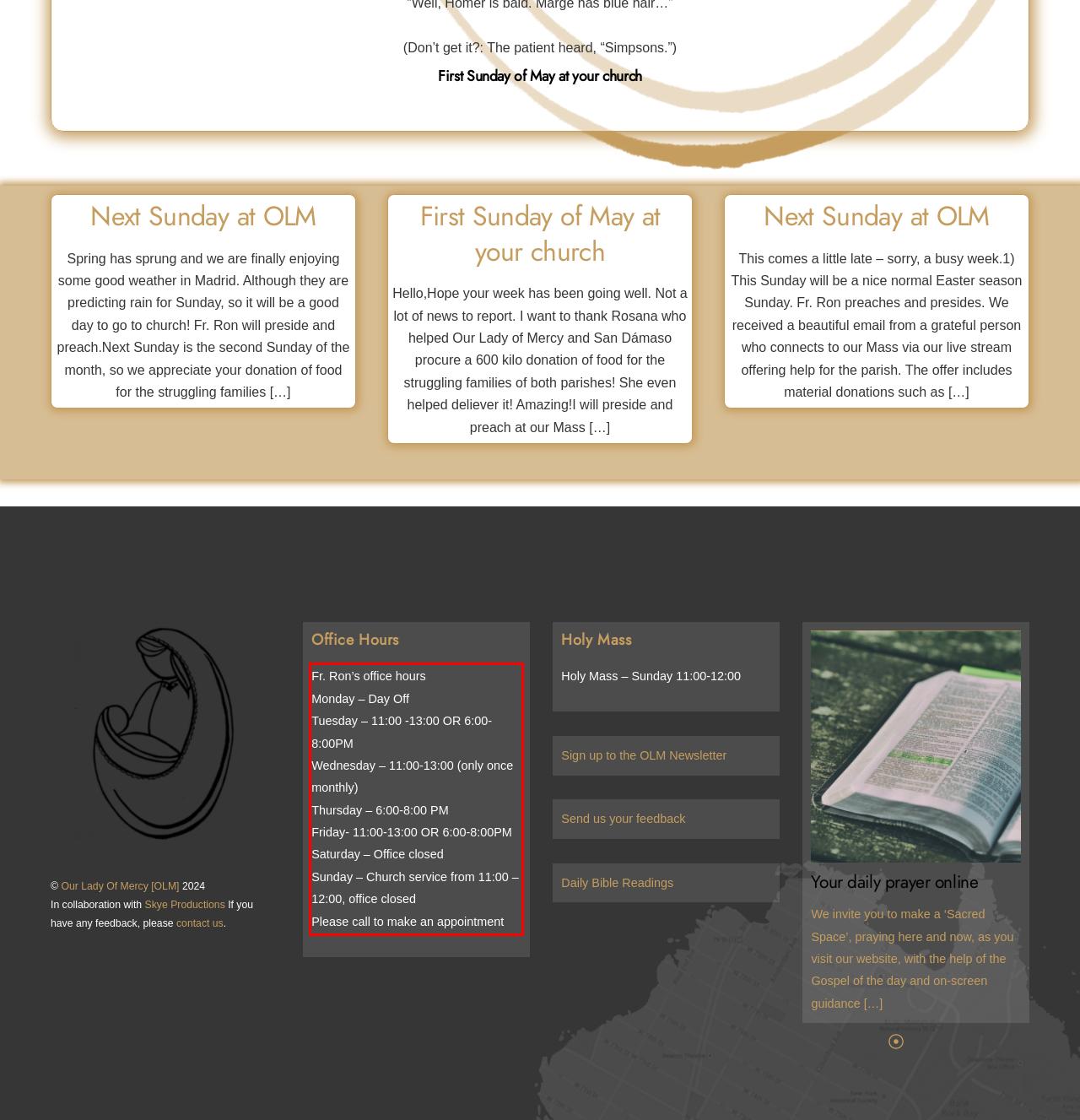From the given screenshot of a webpage, identify the red bounding box and extract the text content within it.

Fr. Ron’s office hours Monday – Day Off Tuesday – 11:00 -13:00 OR 6:00-8:00PM Wednesday – 11:00-13:00 (only once monthly) Thursday – 6:00-8:00 PM Friday- 11:00-13:00 OR 6:00-8:00PM Saturday – Office closed Sunday – Church service from 11:00 – 12:00, office closed Please call to make an appointment